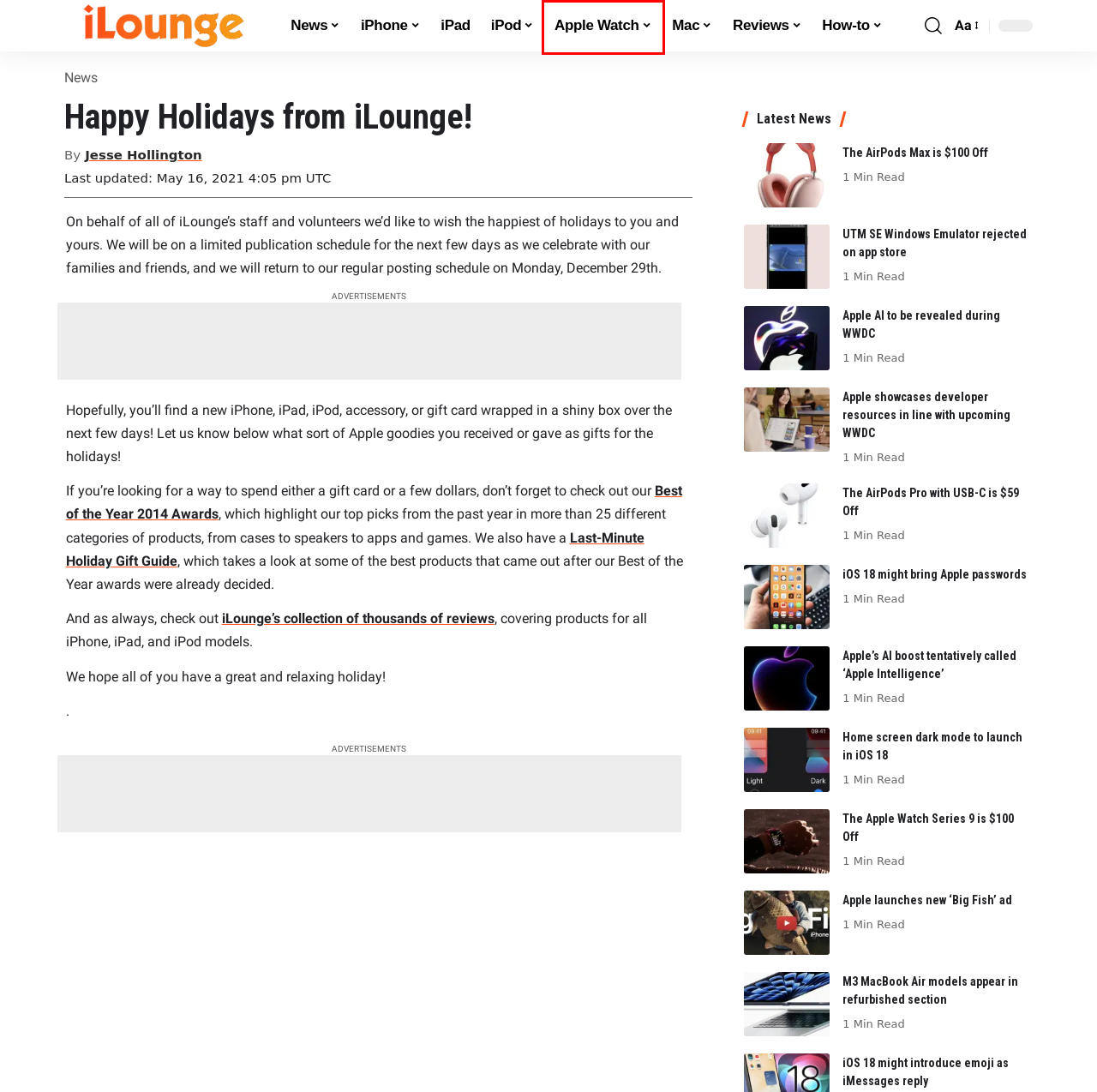Look at the screenshot of the webpage and find the element within the red bounding box. Choose the webpage description that best fits the new webpage that will appear after clicking the element. Here are the candidates:
A. Jesse Hollington, Author at iLounge
B. Apple Watch News
C. How-to | iLounge
D. The AirPods Pro with USB-C is $59 Off | iLounge
E. The Apple Watch Series 9 is $100 Off | iLounge
F. The AirPods Max is $100 Off | iLounge
G. Apple showcases developer resources in line with upcoming WWDC | iLounge
H. Home screen dark mode to launch in iOS 18 | iLounge

B